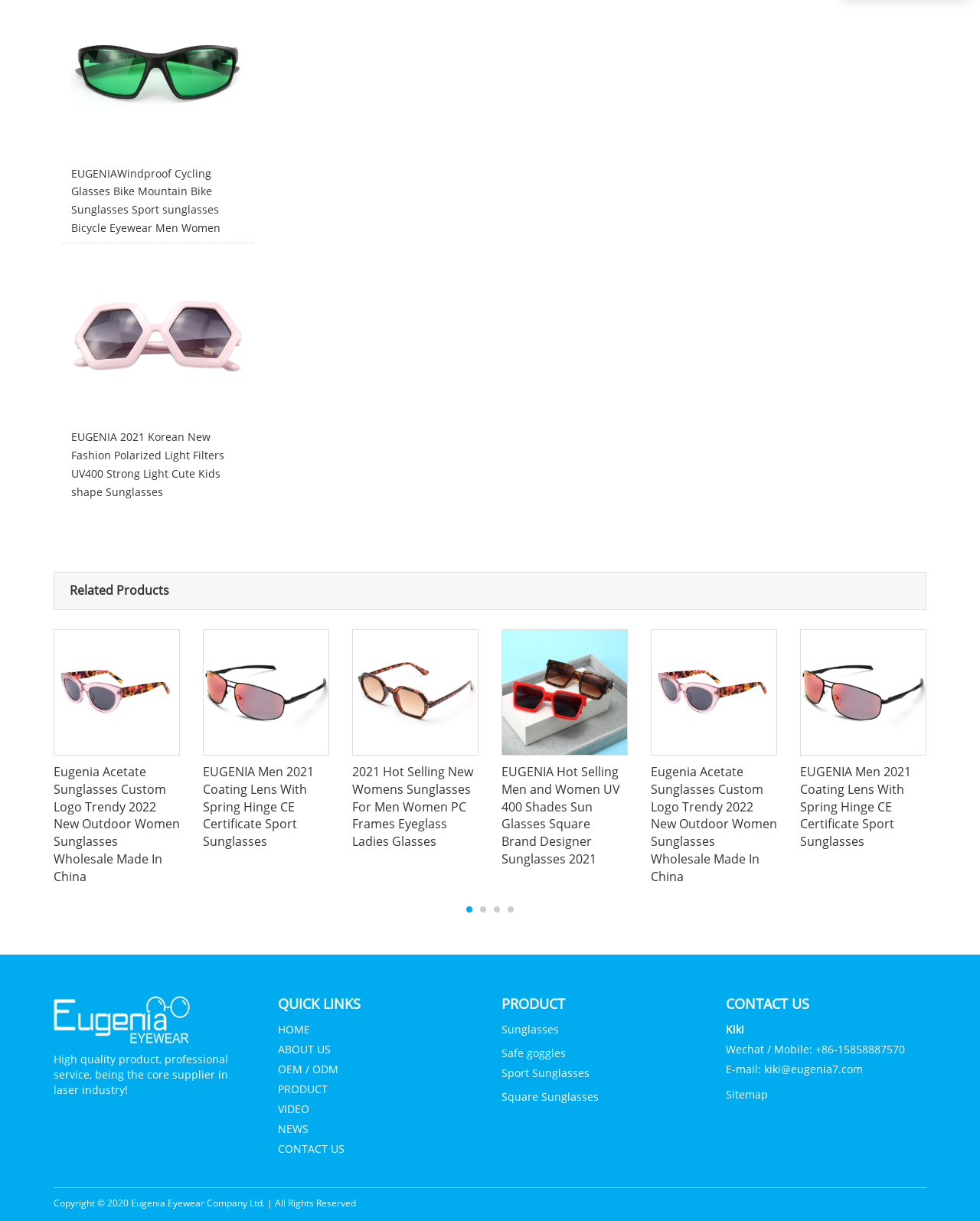Please identify the bounding box coordinates of the region to click in order to complete the given instruction: "View Eugenia 2021 Korean New Fashion Polarized Light Filters UV400 Strong Light Cute Kids shape Sunglasses". The coordinates should be four float numbers between 0 and 1, i.e., [left, top, right, bottom].

[0.062, 0.205, 0.258, 0.415]